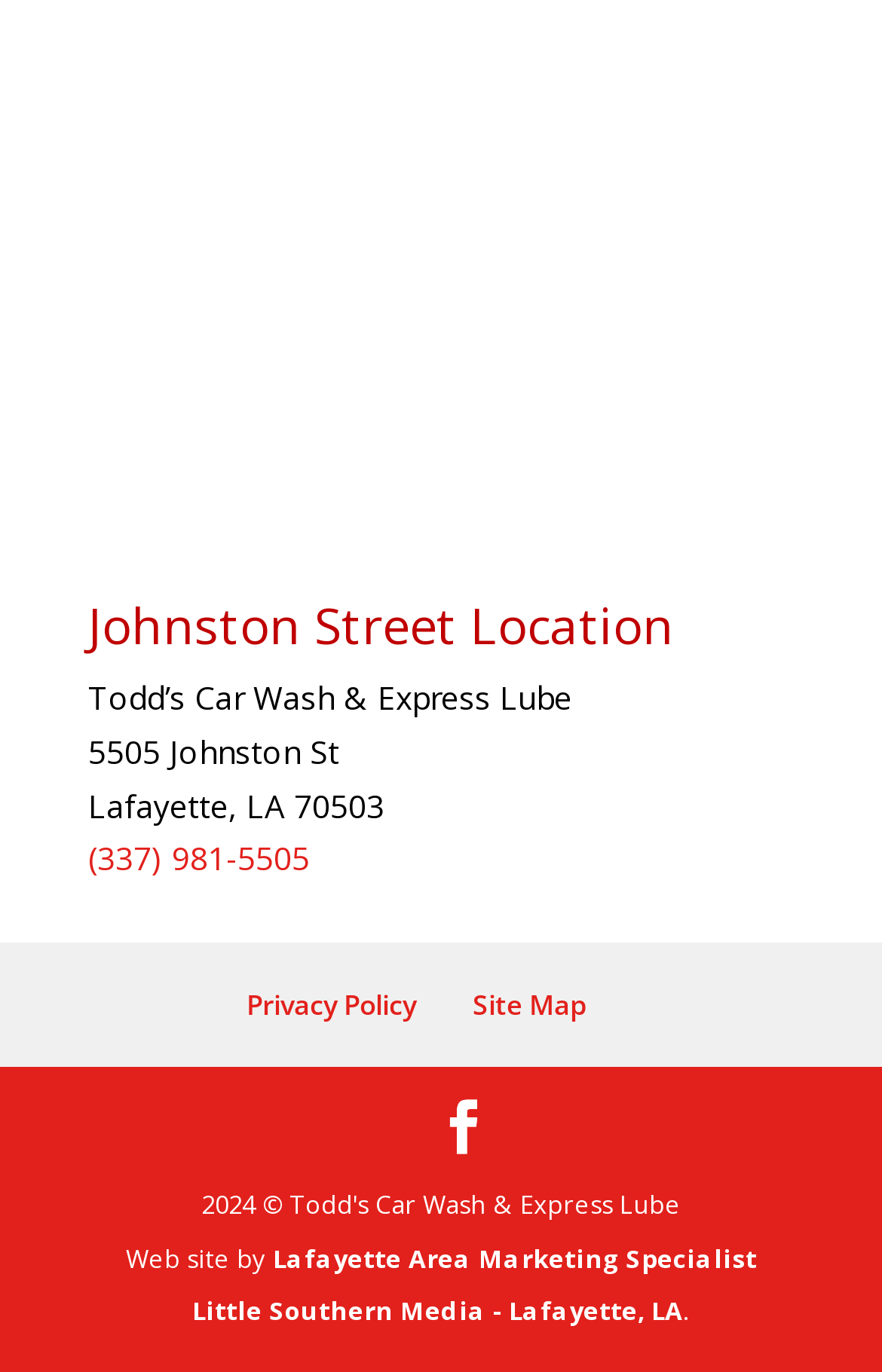What is the year of the website's copyright?
Please look at the screenshot and answer in one word or a short phrase.

2024